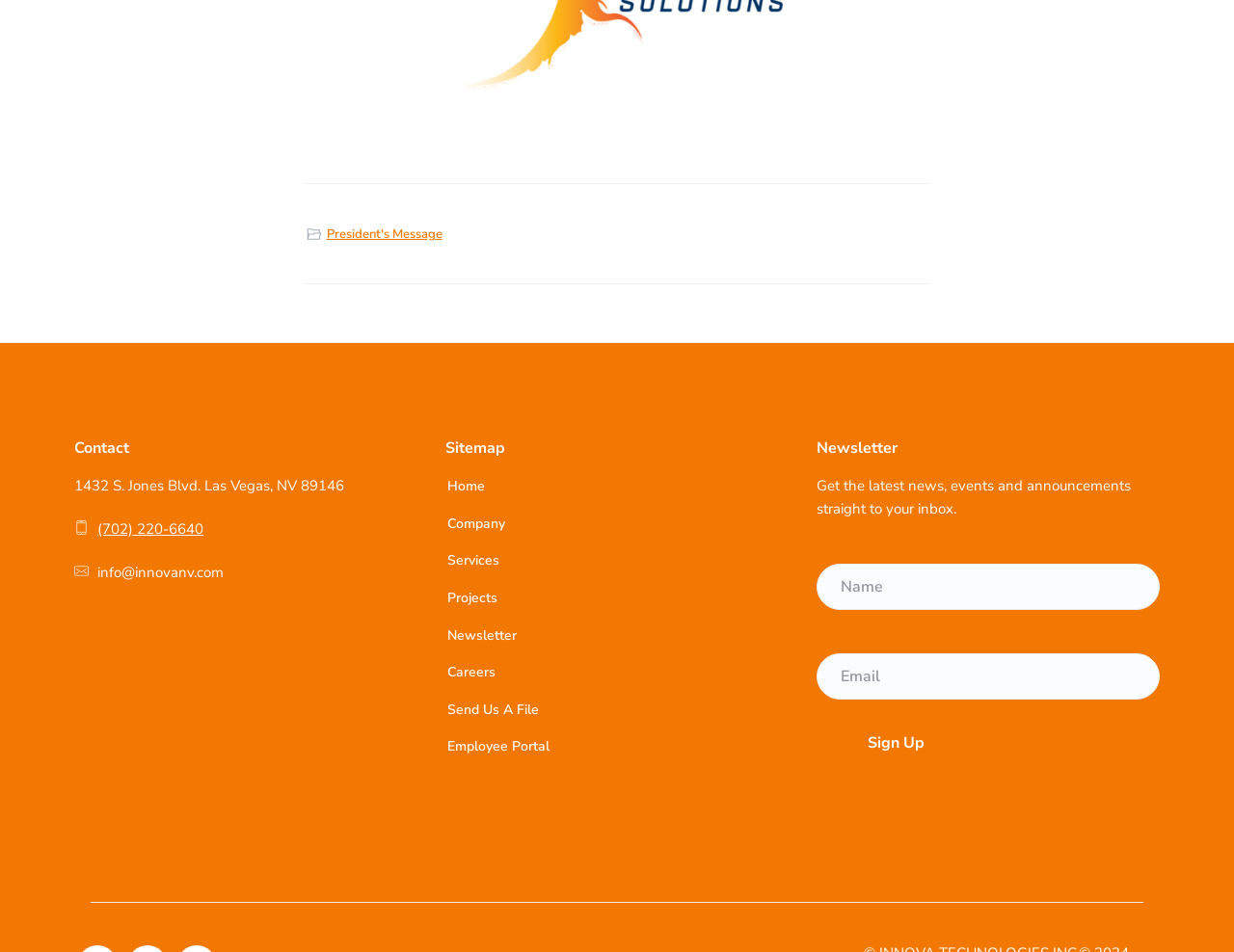Carefully observe the image and respond to the question with a detailed answer:
What is the purpose of the 'Sign Up' button?

I inferred the purpose of the 'Sign Up' button by looking at its context. It is located near the 'Newsletter' heading and two textboxes, which suggests that it is used to sign up for the newsletter.